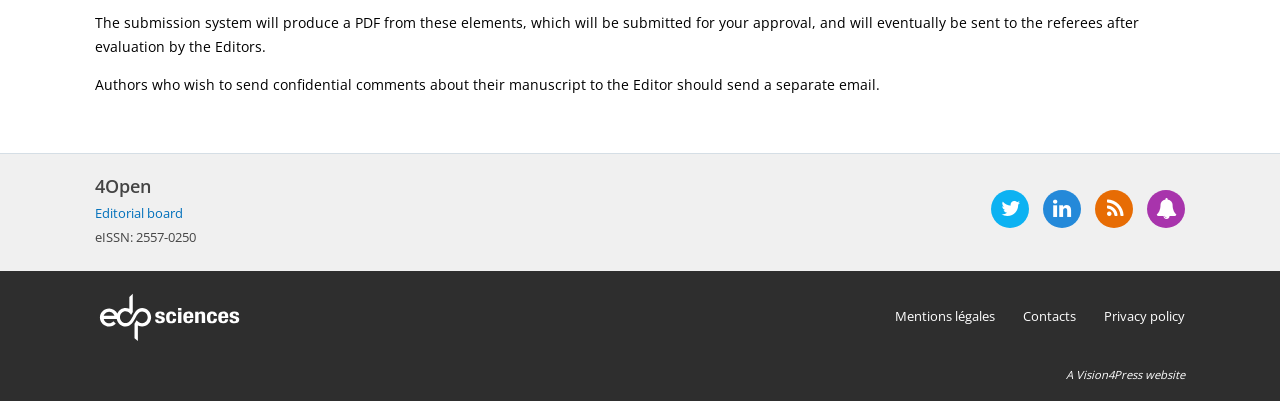Identify the bounding box coordinates of the area you need to click to perform the following instruction: "Go to contacts".

[0.799, 0.826, 0.841, 0.871]